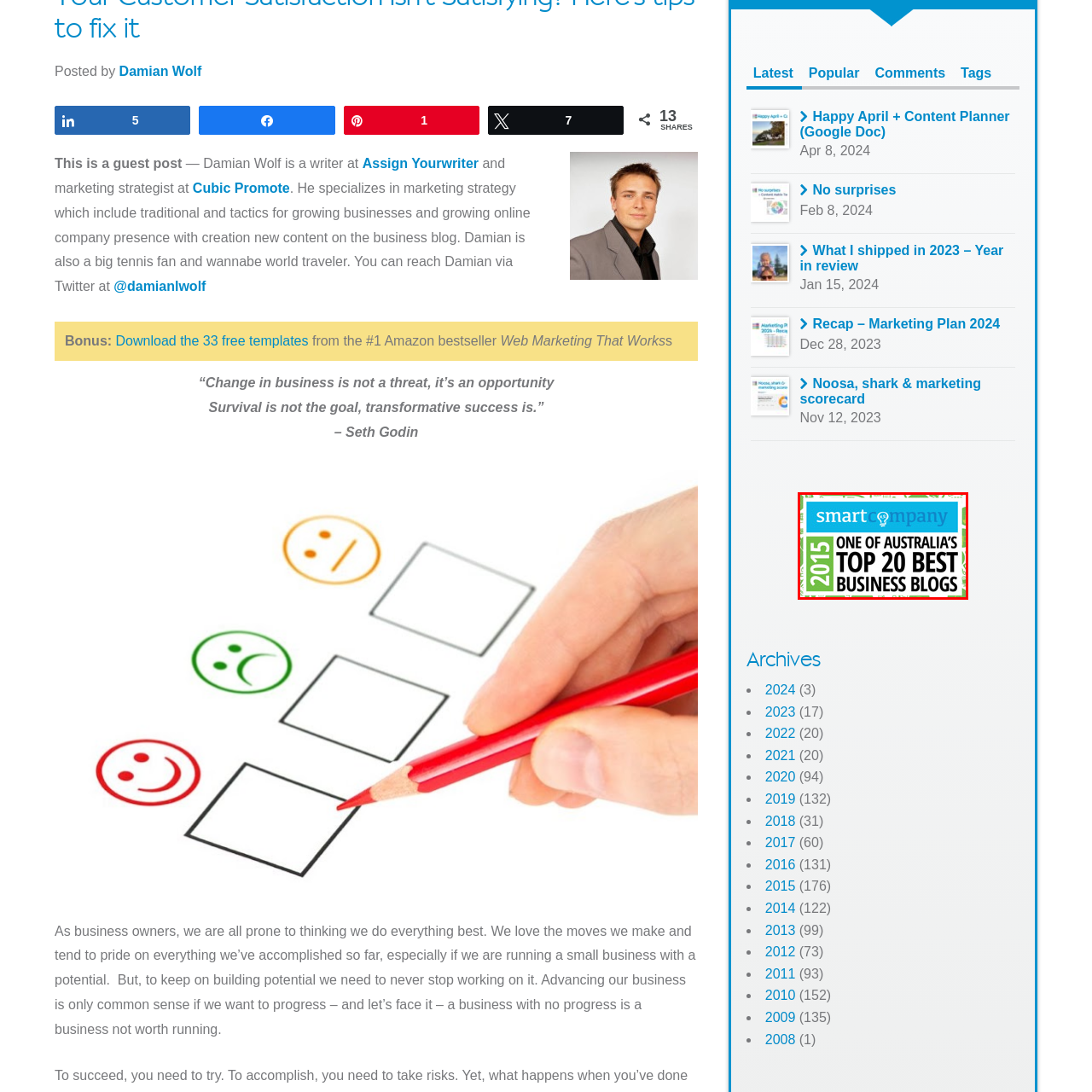What is the recognition given to the blog?
Examine the image enclosed within the red bounding box and provide a comprehensive answer relying on the visual details presented in the image.

The image celebrates the recognition of the blog as one of Australia's 'Top 20 Best Business Blogs' according to Smart Company, underscoring the blog's quality and impact.